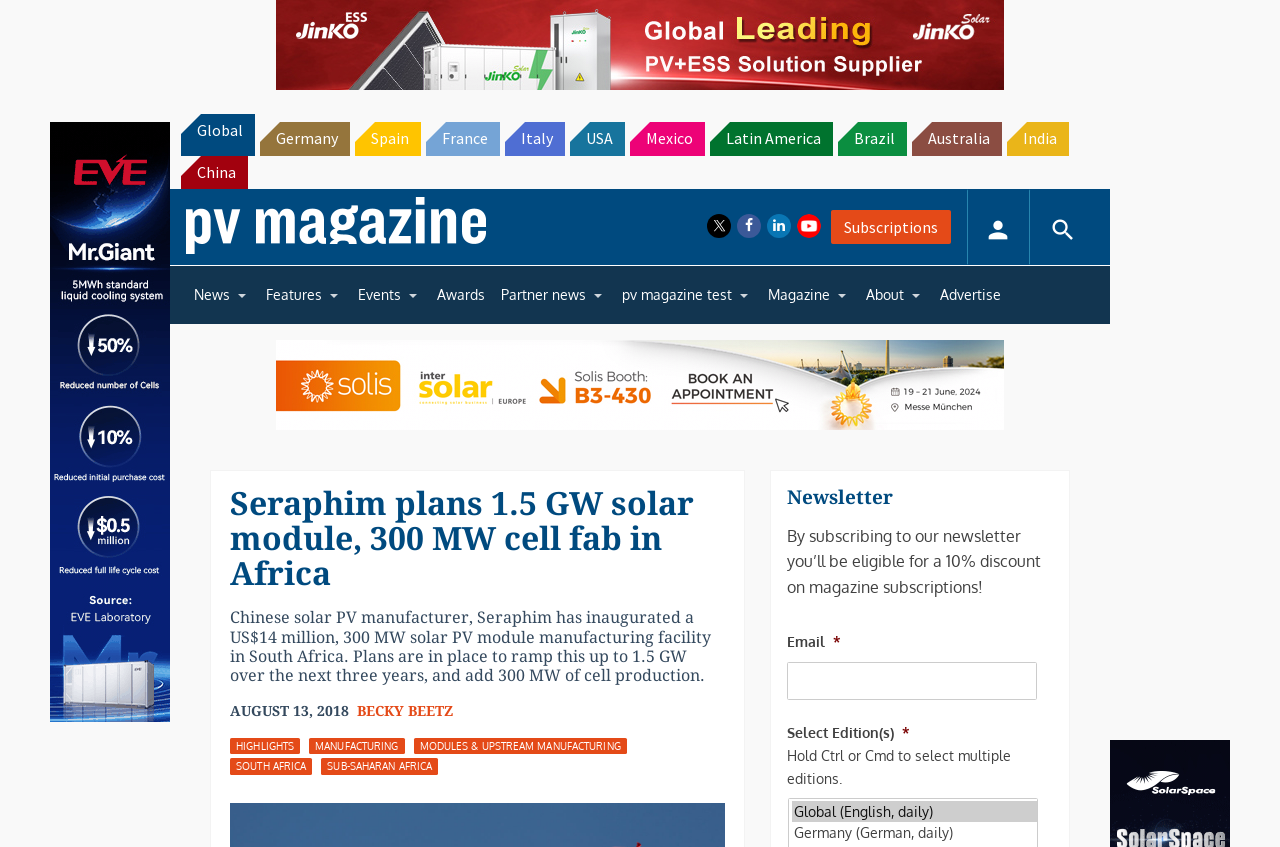Provide a brief response to the question below using one word or phrase:
What is the author of the article?

Becky Beetz